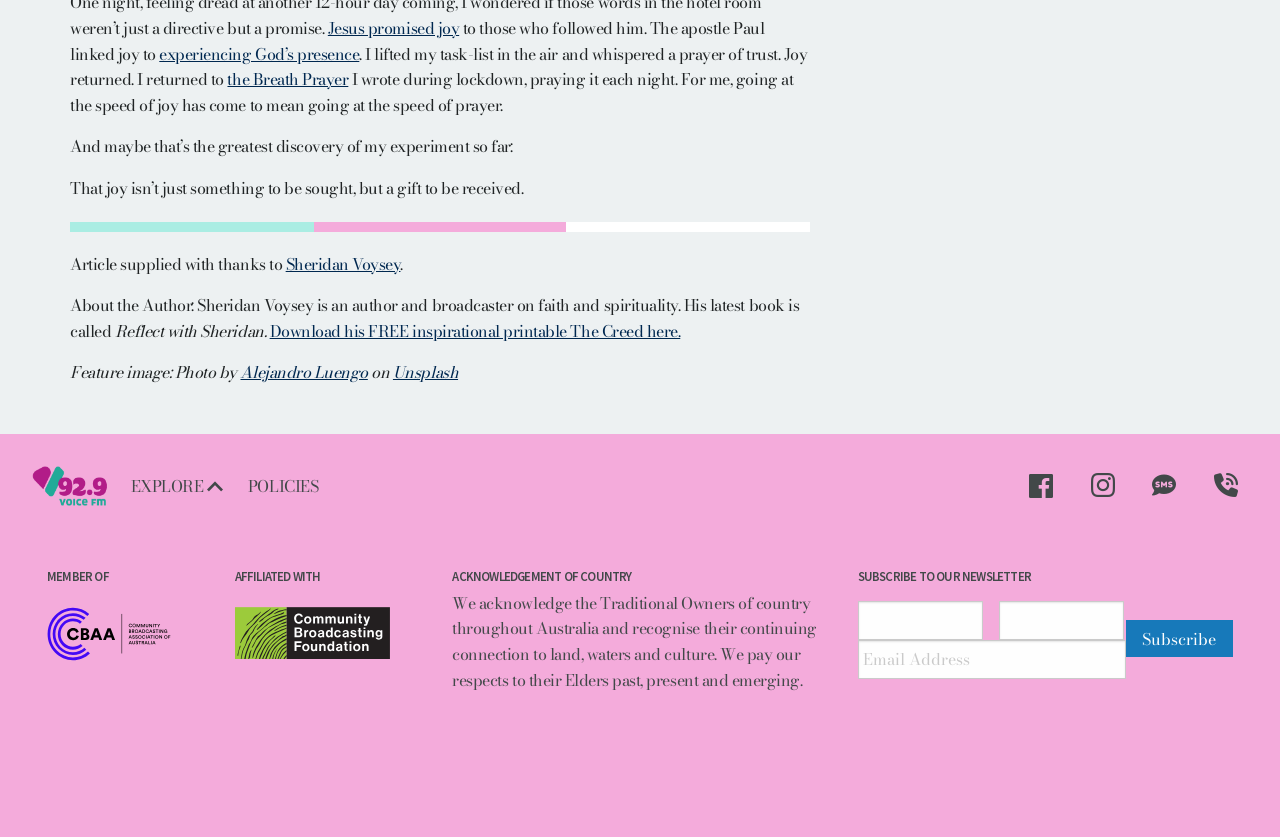Find and provide the bounding box coordinates for the UI element described with: "experiencing God’s presence".

[0.124, 0.05, 0.281, 0.078]